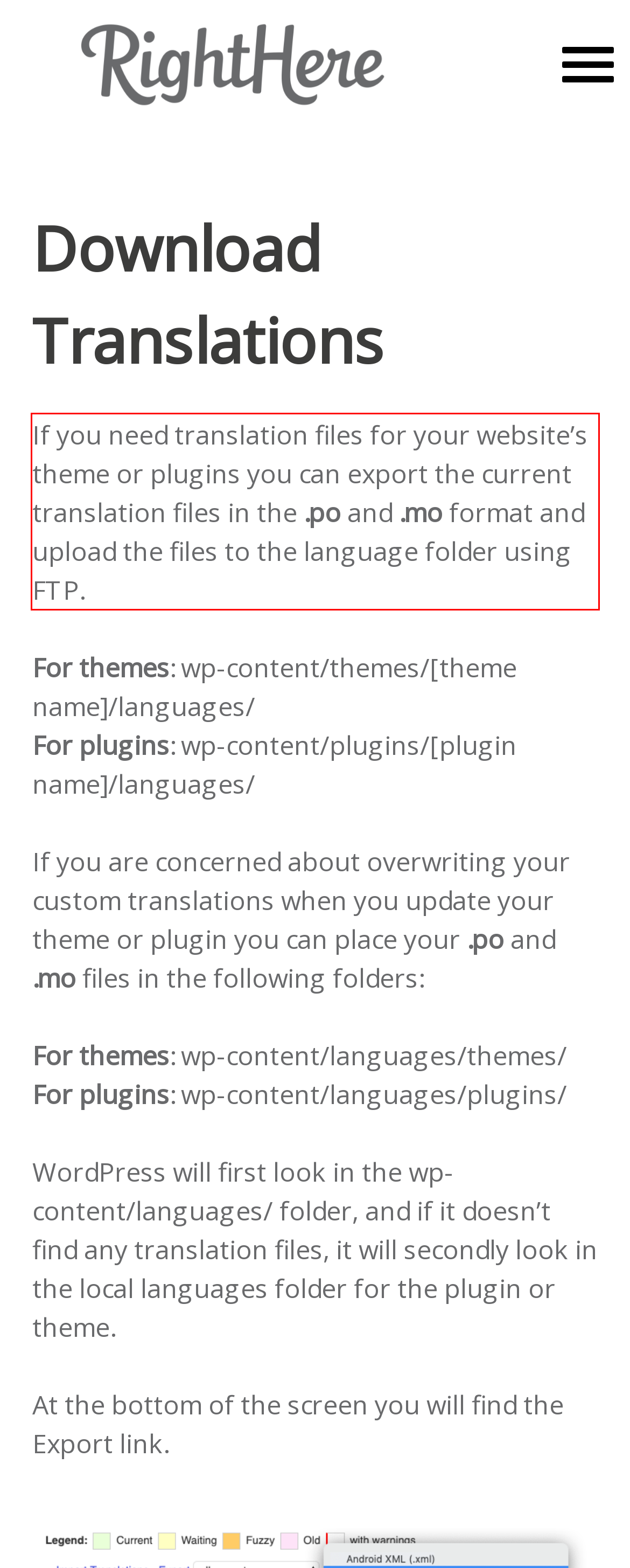Analyze the screenshot of the webpage that features a red bounding box and recognize the text content enclosed within this red bounding box.

If you need translation files for your website’s theme or plugins you can export the current translation files in the .po and .mo format and upload the files to the language folder using FTP.